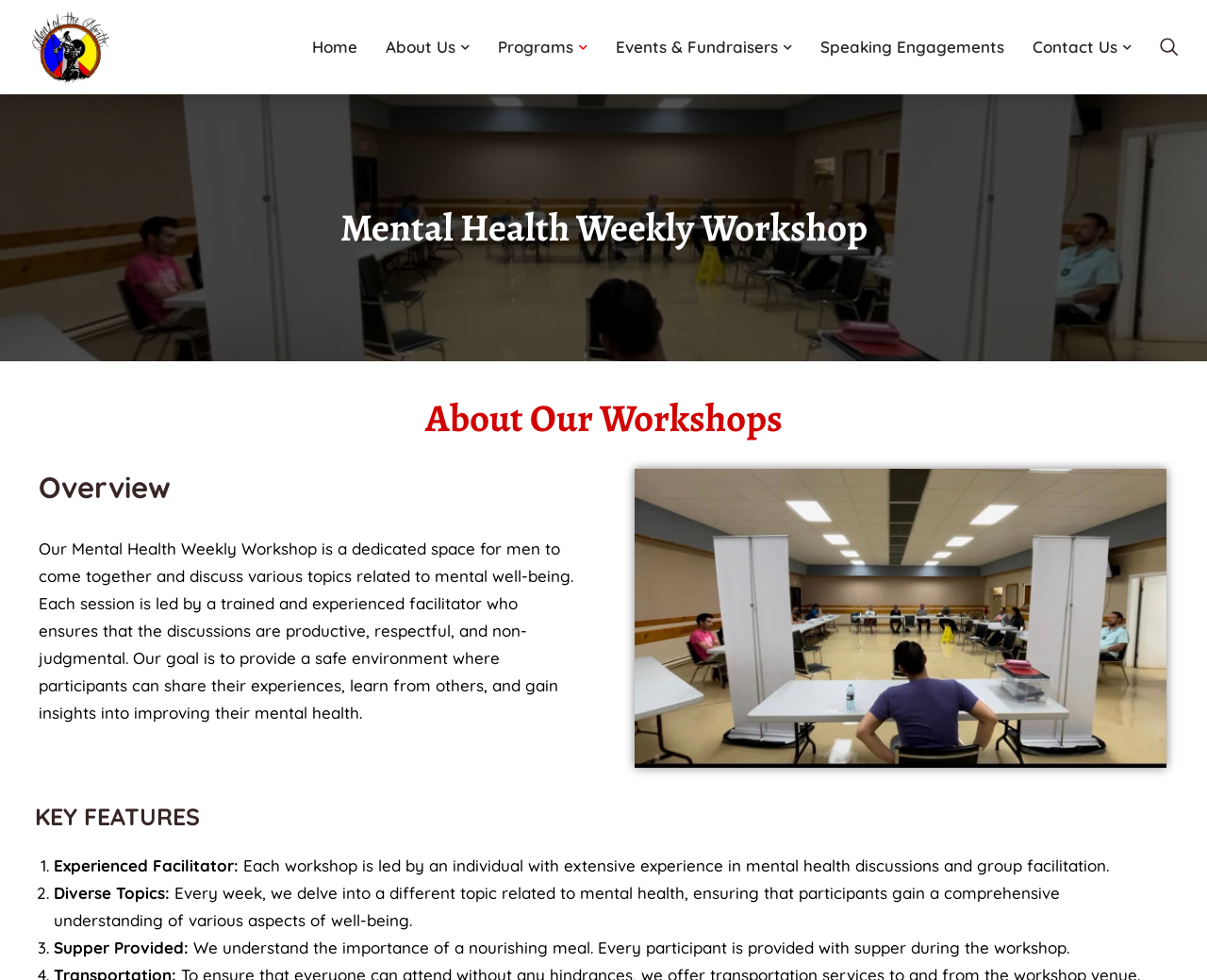Please give a concise answer to this question using a single word or phrase: 
What is provided to participants during the workshop?

Supper